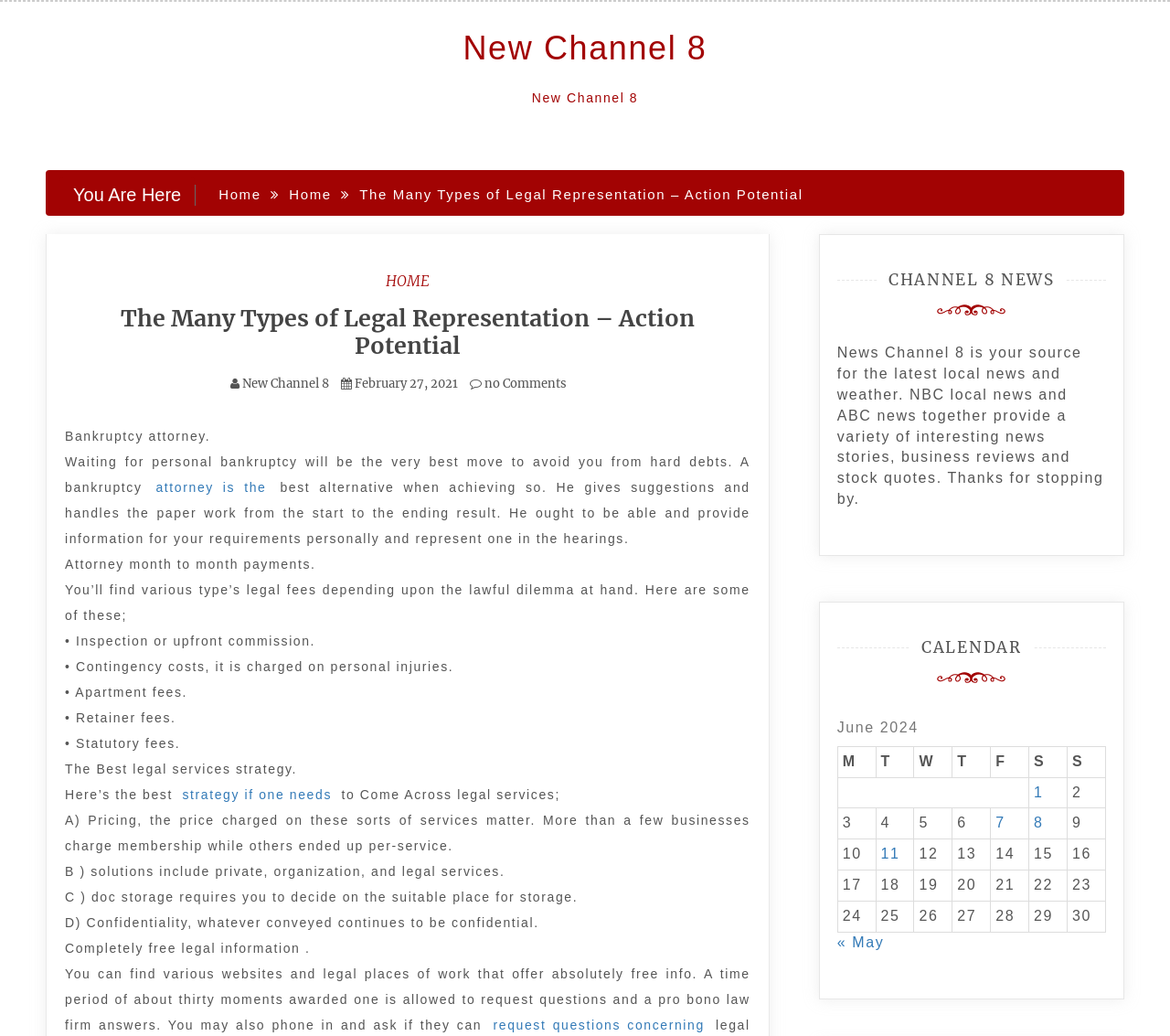What is the calendar section of the webpage showing?
Could you please answer the question thoroughly and with as much detail as possible?

The calendar section of the webpage is showing the month of June 2024, with various dates and posts published on those dates, which can be seen in the table structure of the calendar section.